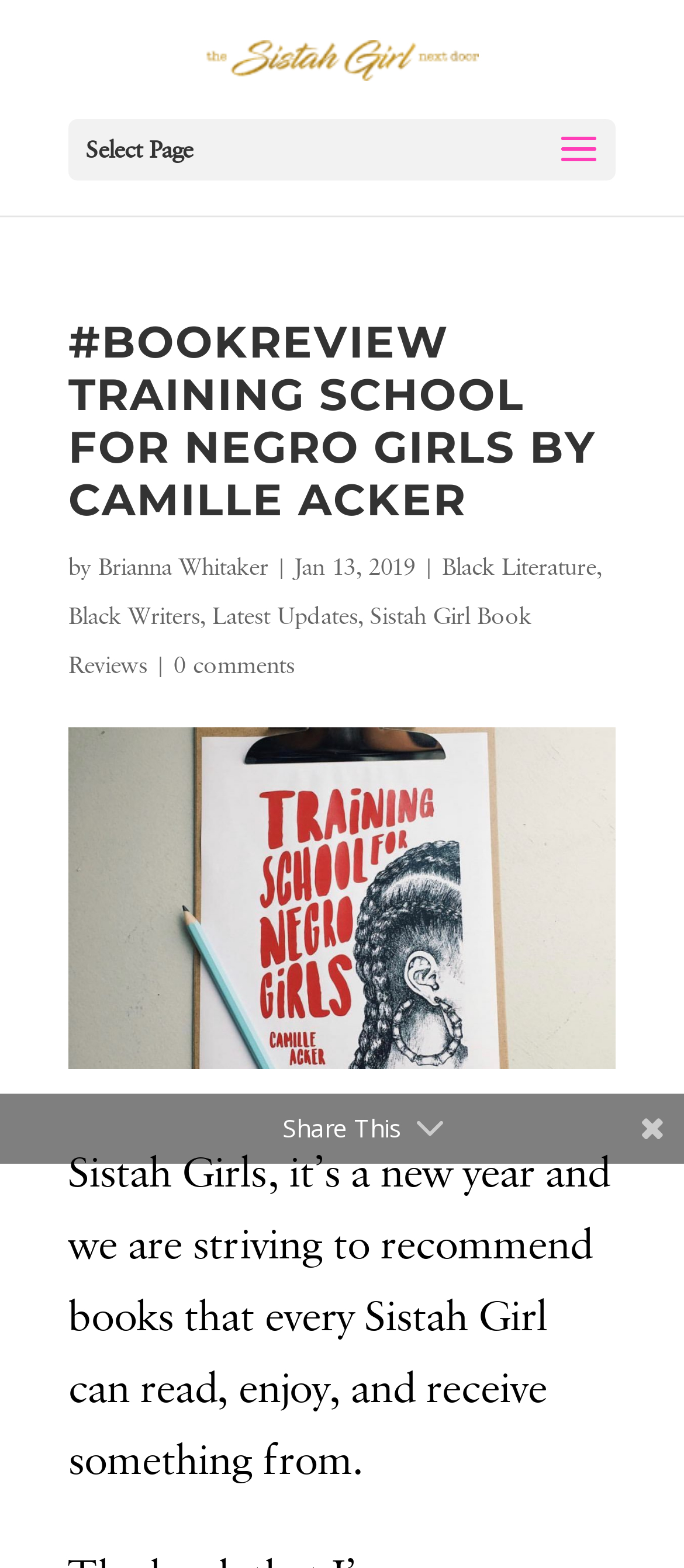Determine and generate the text content of the webpage's headline.

#BOOKREVIEW TRAINING SCHOOL FOR NEGRO GIRLS BY CAMILLE ACKER